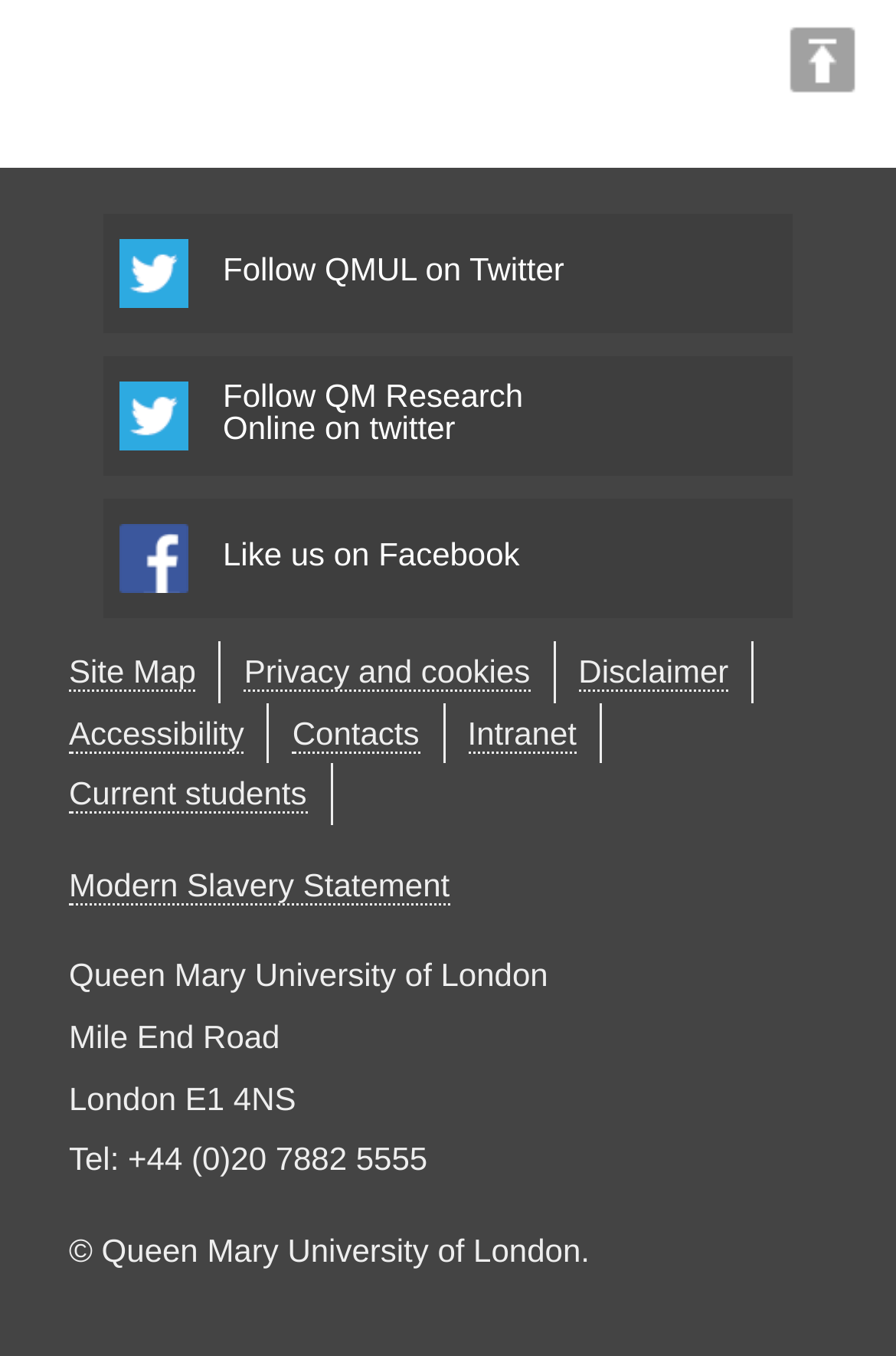Determine the bounding box coordinates of the clickable element to achieve the following action: 'Check disclaimer'. Provide the coordinates as four float values between 0 and 1, formatted as [left, top, right, bottom].

[0.646, 0.481, 0.813, 0.51]